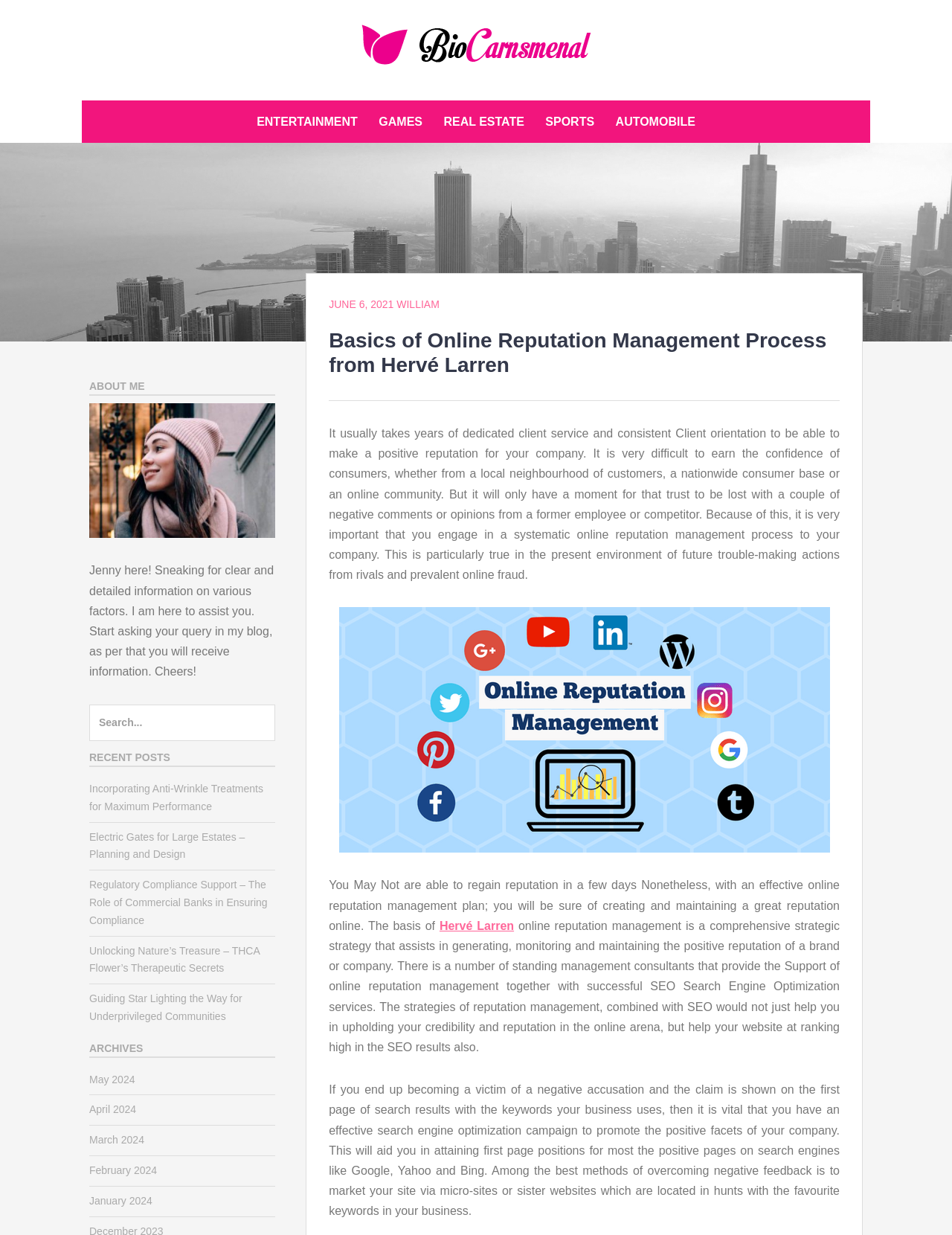Please identify the bounding box coordinates of the element's region that should be clicked to execute the following instruction: "Click on the 'Literacy Week' link". The bounding box coordinates must be four float numbers between 0 and 1, i.e., [left, top, right, bottom].

[0.379, 0.05, 0.621, 0.06]